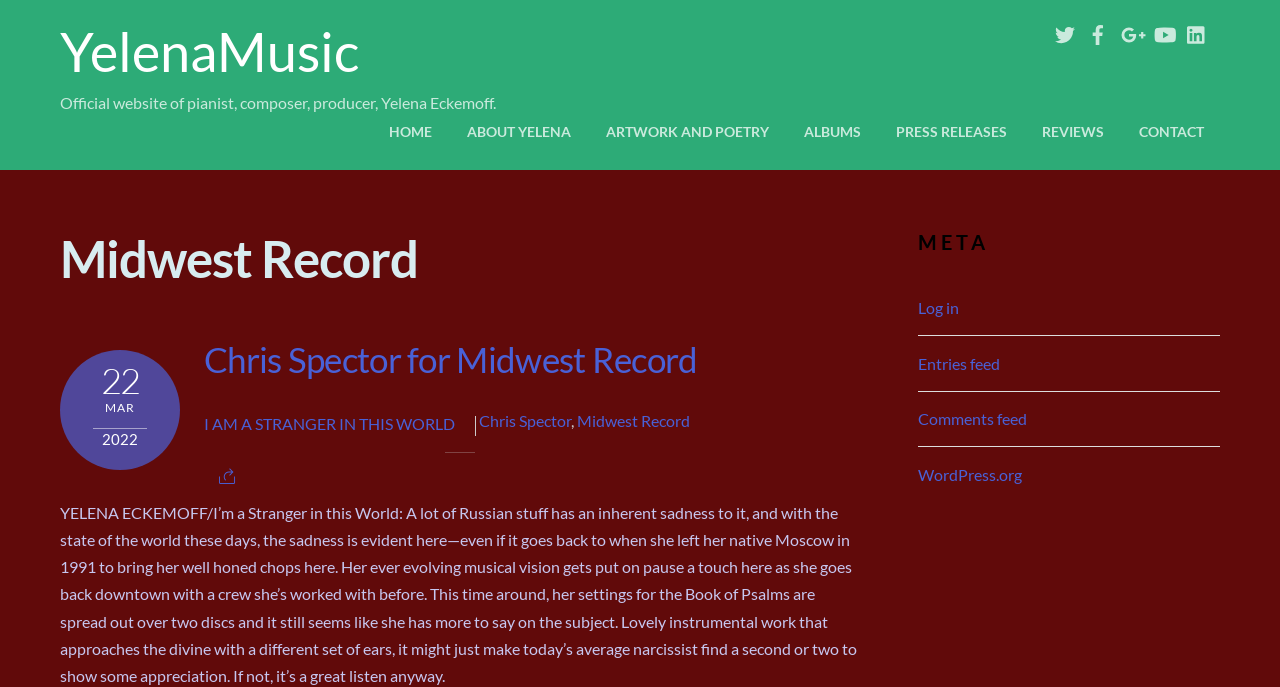Please identify the bounding box coordinates of the element's region that I should click in order to complete the following instruction: "Go to HOME page". The bounding box coordinates consist of four float numbers between 0 and 1, i.e., [left, top, right, bottom].

[0.291, 0.162, 0.35, 0.219]